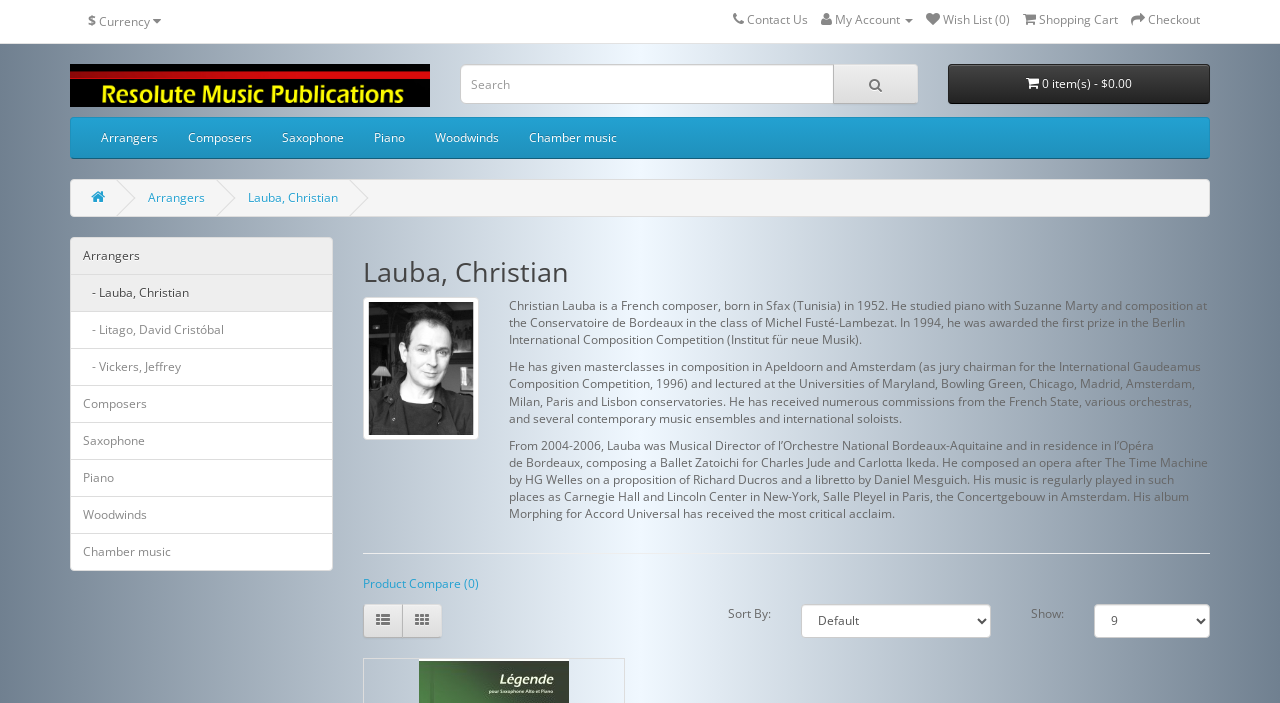Identify the bounding box of the UI element described as follows: "Woodwinds". Provide the coordinates as four float numbers in the range of 0 to 1 [left, top, right, bottom].

[0.055, 0.706, 0.26, 0.76]